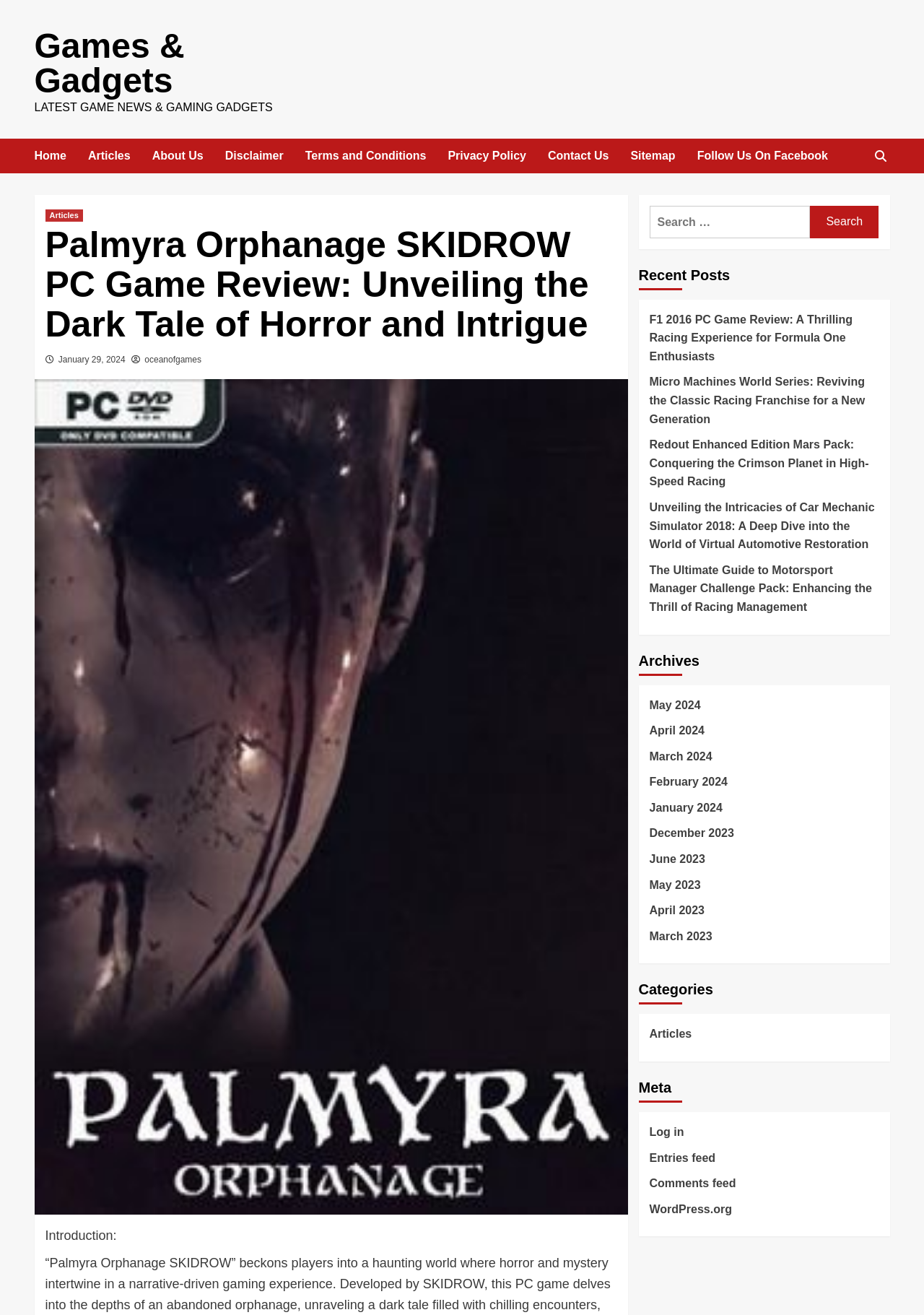Please identify the bounding box coordinates of the element that needs to be clicked to perform the following instruction: "Visit the home page".

[0.037, 0.105, 0.095, 0.132]